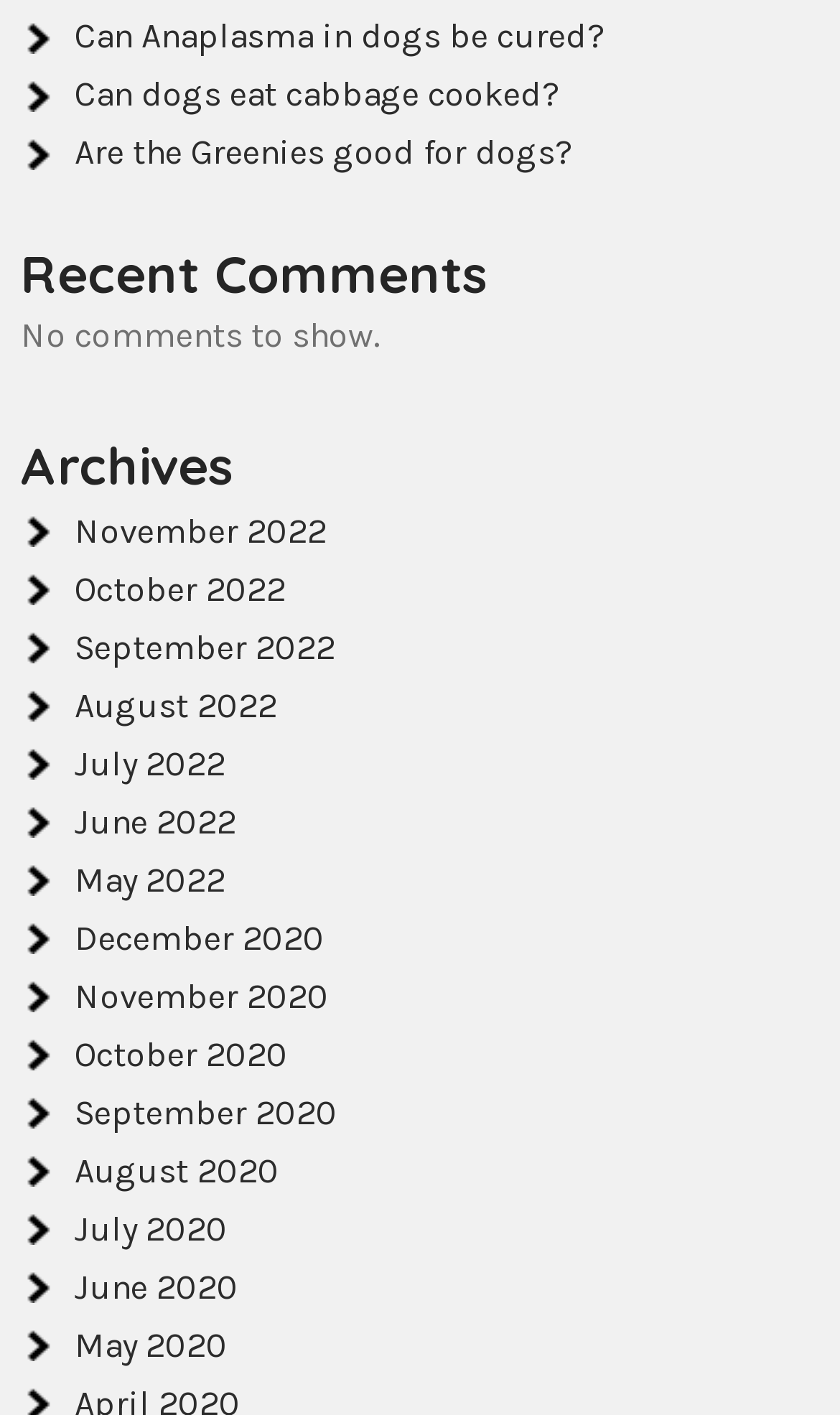Find the bounding box coordinates of the element to click in order to complete this instruction: "Open Barcode Generator". The bounding box coordinates must be four float numbers between 0 and 1, denoted as [left, top, right, bottom].

None